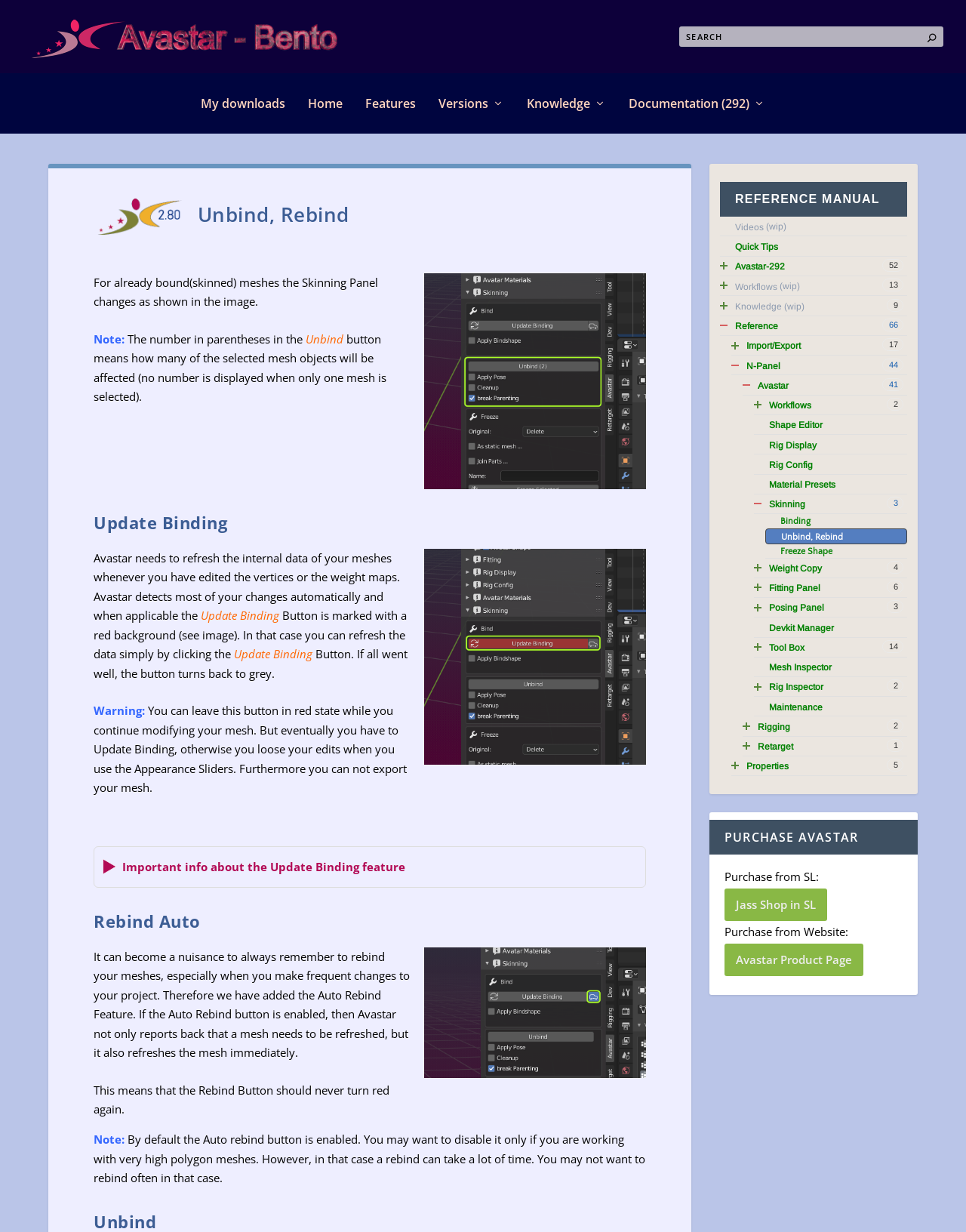Analyze the image and answer the question with as much detail as possible: 
What is the purpose of the Rebind Auto feature?

The Rebind Auto feature is used to automatically rebind meshes, which means to re-establish the binding between the mesh and its skin. This feature is useful when the mesh has been edited or modified, and the binding needs to be updated.